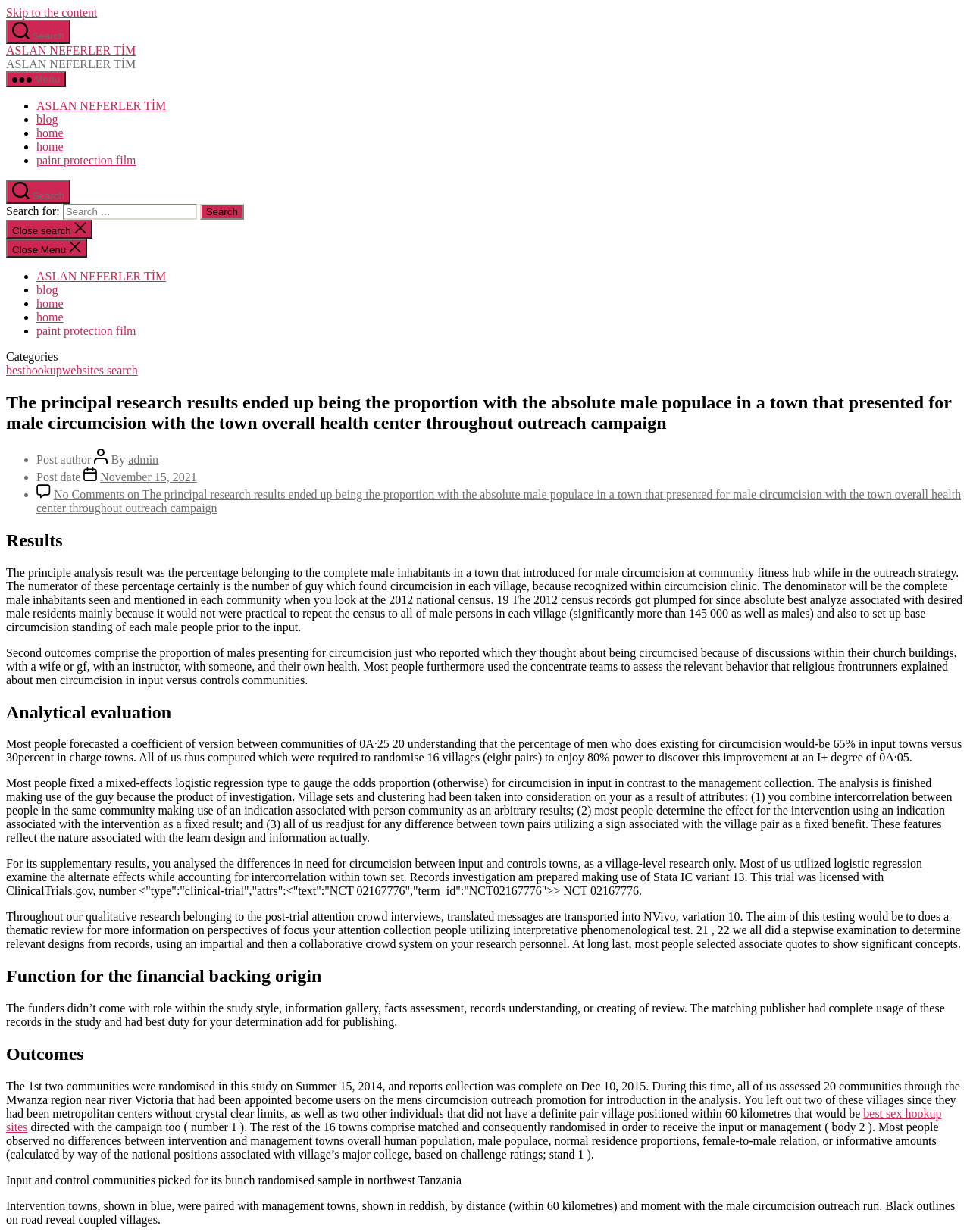Summarize the contents and layout of the webpage in detail.

This webpage appears to be a research article or academic paper, with a focus on the results of a study on male circumcision in Tanzania. The page is divided into several sections, including an introduction, results, analytical evaluation, and outcomes.

At the top of the page, there is a navigation menu with links to "ASLAN NEFERLER TİM", "blog", "home", and "paint protection film". Below this, there is a search bar and a button to close the search function.

The main content of the page is divided into several sections, each with a heading. The first section appears to be an introduction, which discusses the principal research results of a study on male circumcision in Tanzania. The text explains that the study found a certain proportion of the male population in a town that presented for male circumcision at a community health center during an outreach campaign.

The next section is titled "Results" and presents the findings of the study in more detail. This section includes several paragraphs of text, as well as links to related topics such as "besthookupwebsites search" and "best sex hookup sites".

The following sections are titled "Analytical evaluation", "Function of the funding origin", and "Outcomes". These sections appear to discuss the methodology and results of the study in more detail, including the use of statistical models and the analysis of data.

Throughout the page, there are several links to related topics and references, as well as headings and subheadings to organize the content. The text is dense and academic in tone, suggesting that the page is intended for an audience with a background in research or academia.